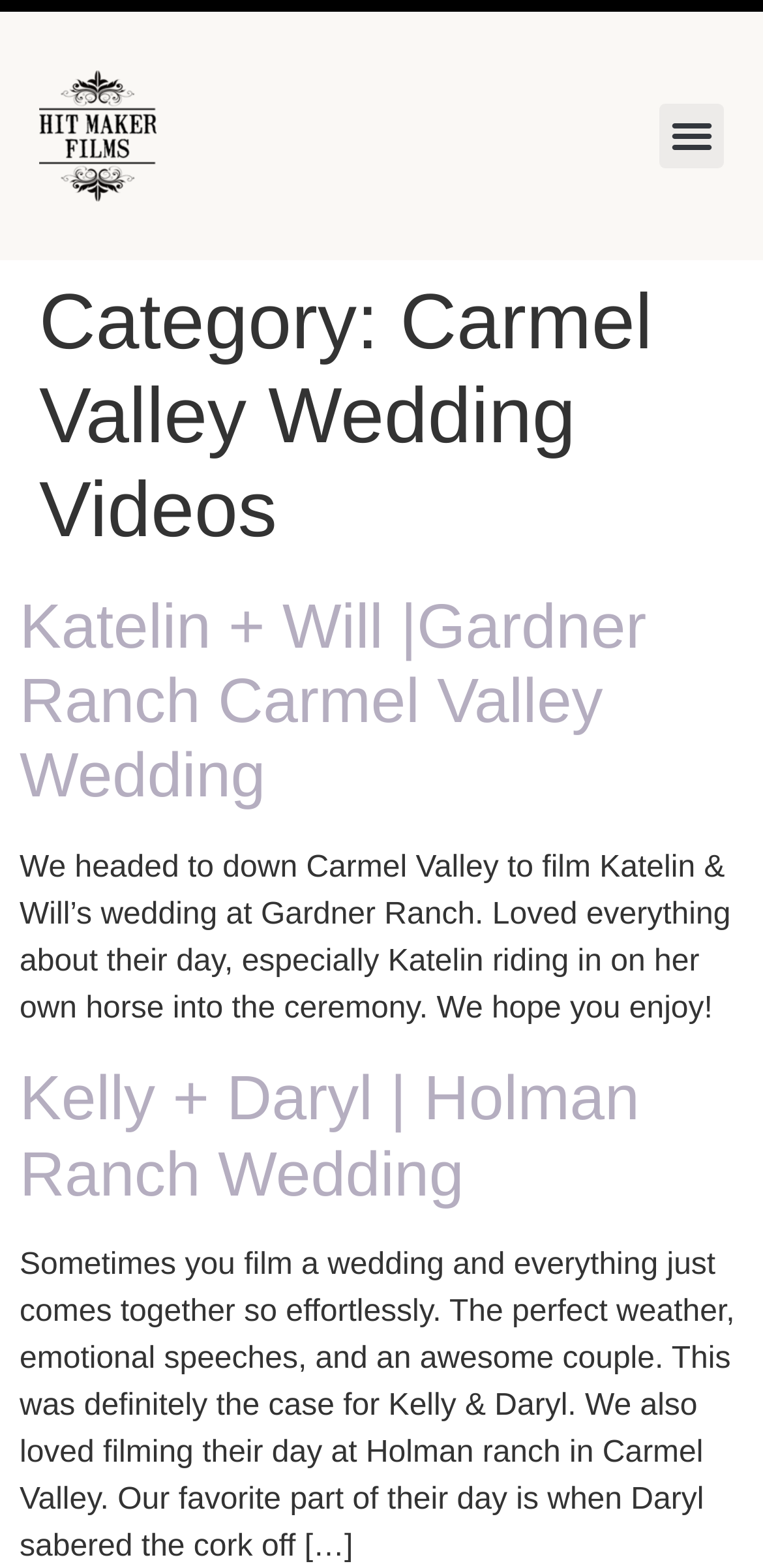Locate the bounding box coordinates of the UI element described by: "Menu". The bounding box coordinates should consist of four float numbers between 0 and 1, i.e., [left, top, right, bottom].

[0.864, 0.066, 0.949, 0.107]